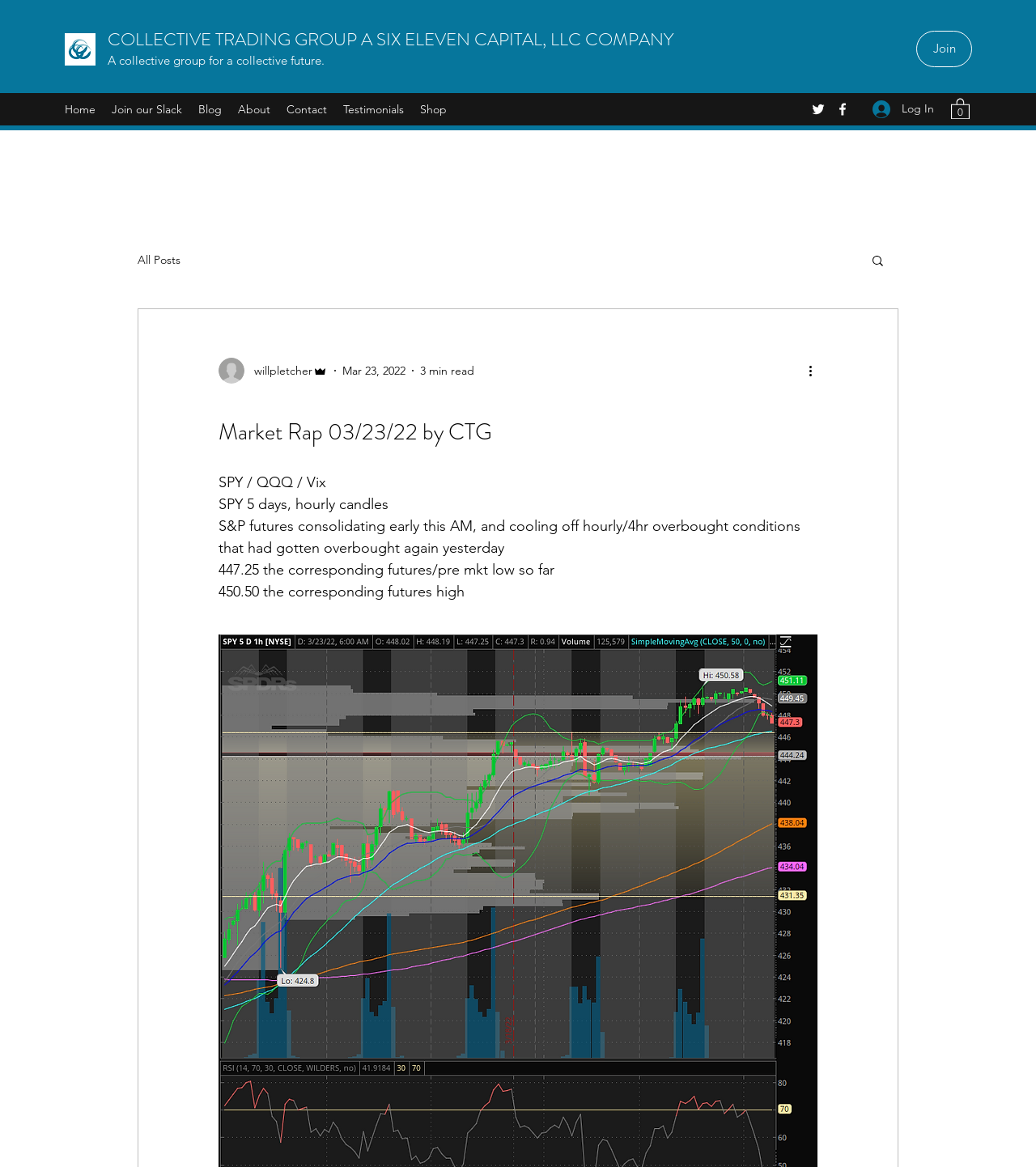Determine the bounding box coordinates of the area to click in order to meet this instruction: "Click the CTG logo".

[0.062, 0.028, 0.092, 0.056]